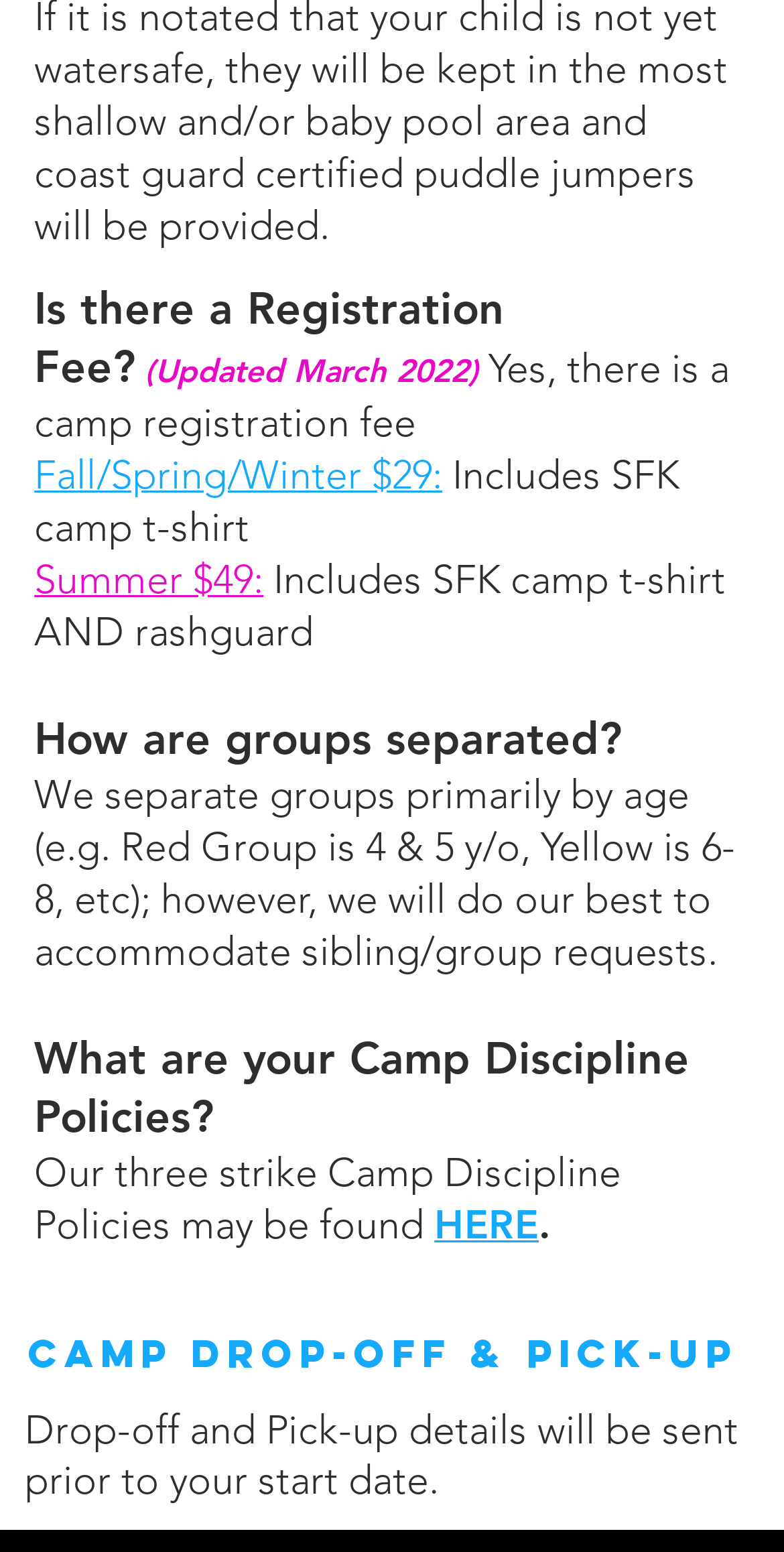Using the provided description: "(844) 763 - 5954", find the bounding box coordinates of the corresponding UI element. The output should be four float numbers between 0 and 1, in the format [left, top, right, bottom].

[0.026, 0.584, 0.322, 0.608]